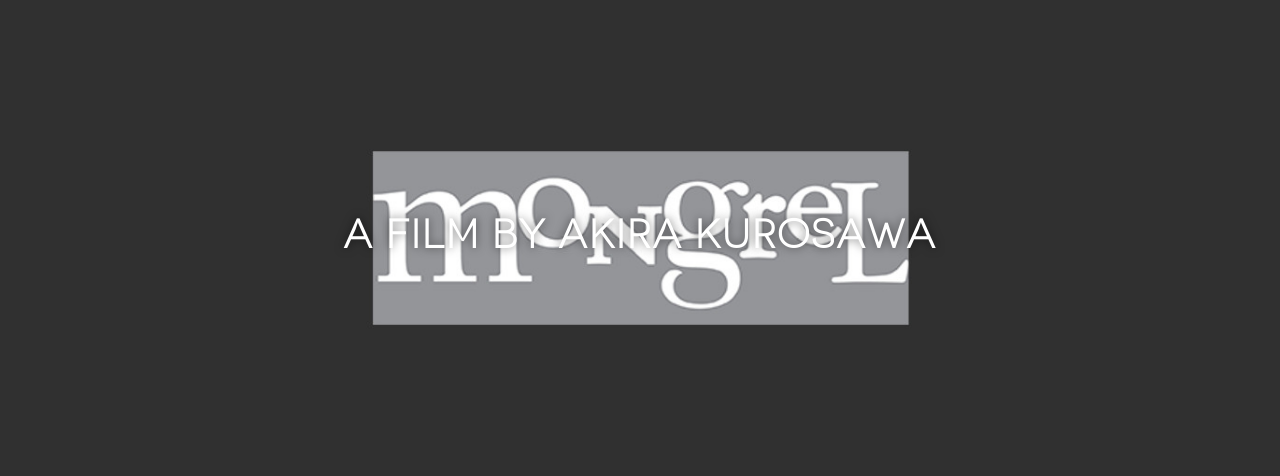Who is the prestigious filmmaker associated with Mongrel Media?
Based on the screenshot, give a detailed explanation to answer the question.

The phrase 'A FILM BY AKIRA KUROSAWA' is presented in a bold, capitalized format below the logo, emphasizing the prestigious filmmaker associated with the works distributed by Mongrel Media.